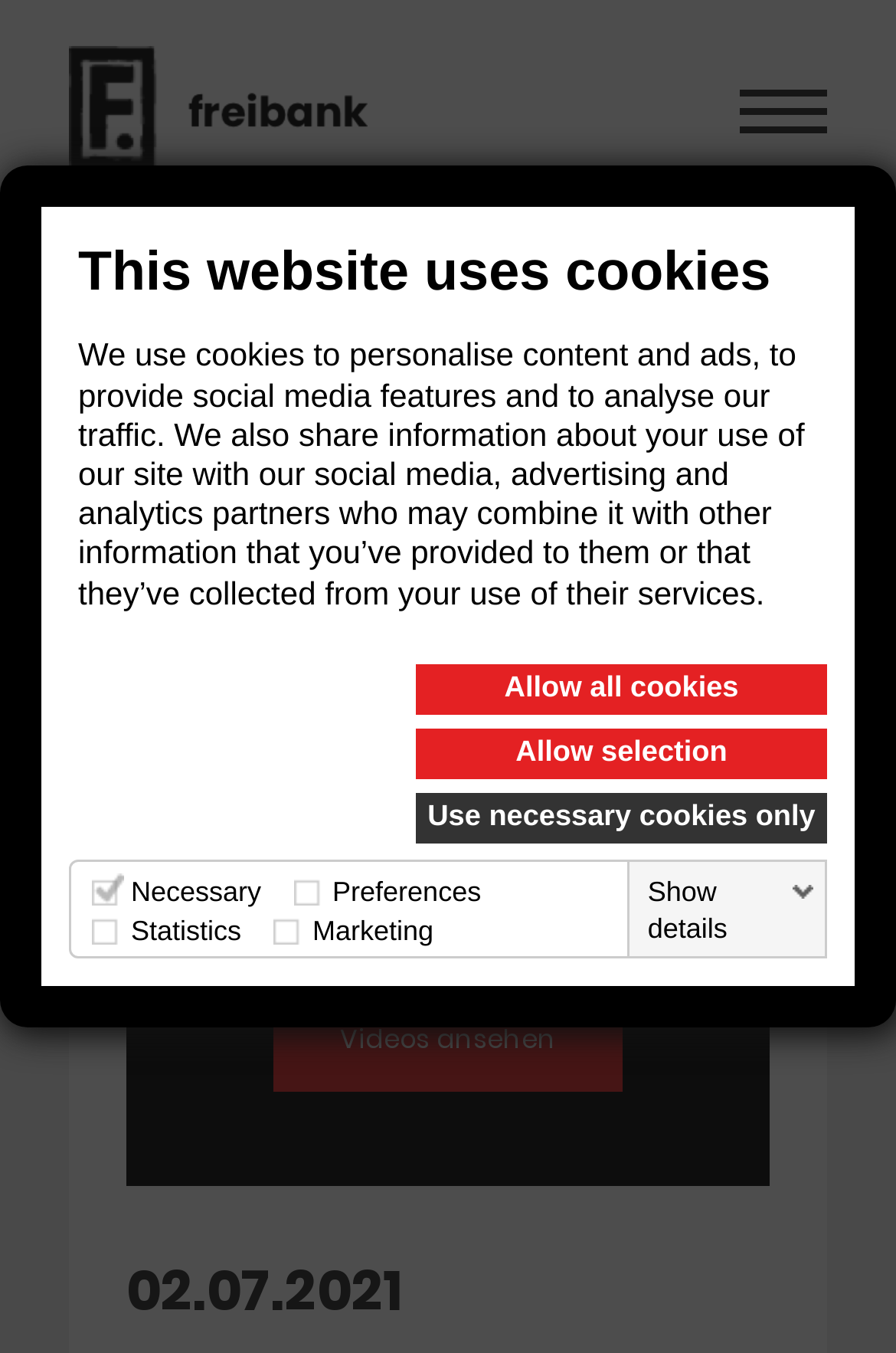Refer to the image and answer the question with as much detail as possible: What is the text on the button to load videos?

I found this information in the middle of the page, where there is a section about videos. The button to load videos has the text 'Videos ansehen'.